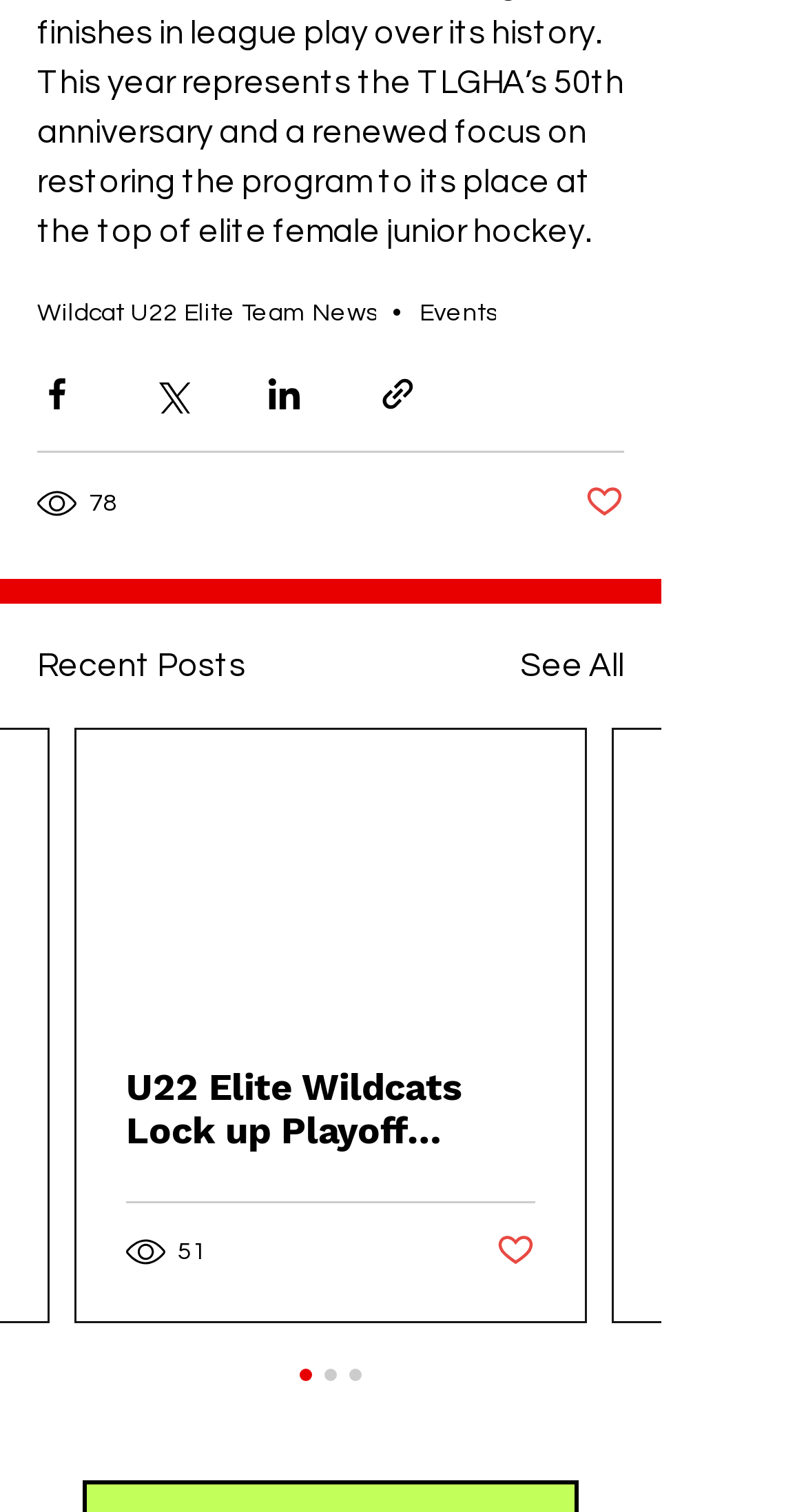Provide the bounding box coordinates for the area that should be clicked to complete the instruction: "View recent posts".

[0.046, 0.423, 0.305, 0.456]